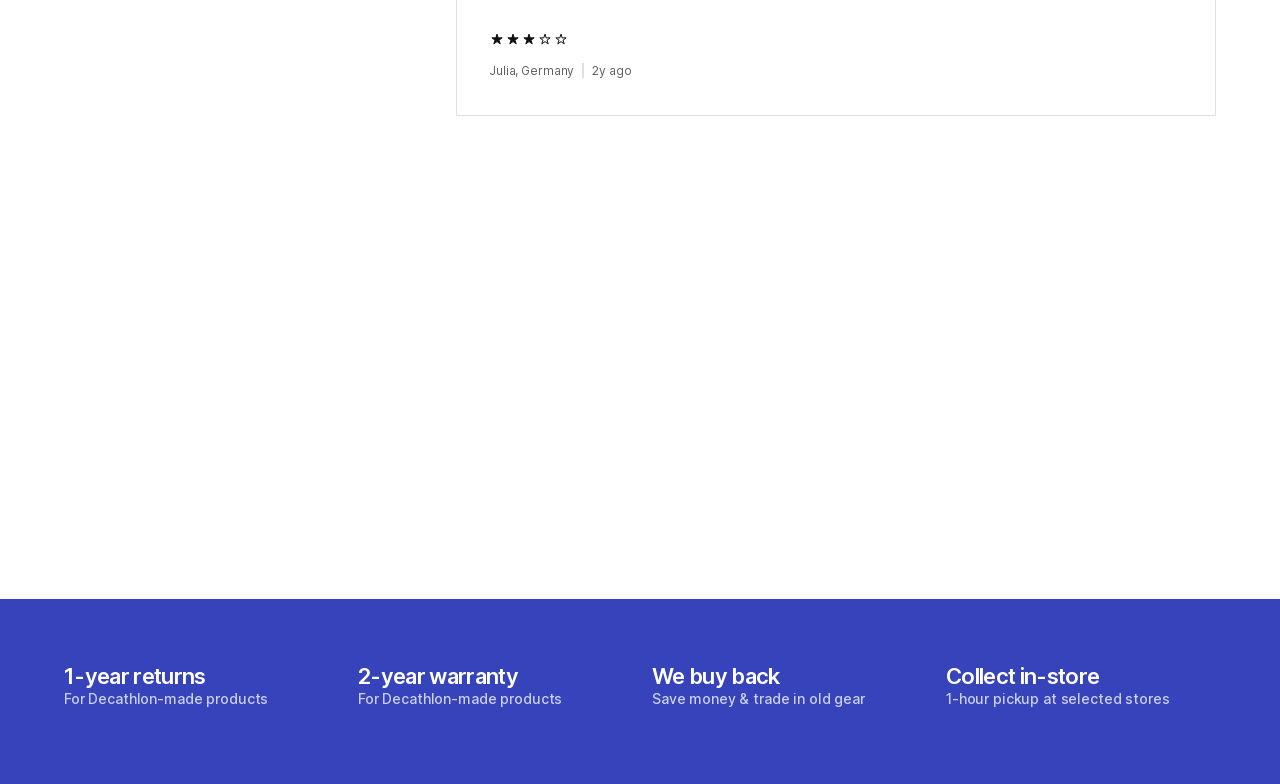Determine the bounding box coordinates for the HTML element mentioned in the following description: "Blog". The coordinates should be a list of four floats ranging from 0 to 1, represented as [left, top, right, bottom].

[0.739, 0.846, 0.763, 0.877]